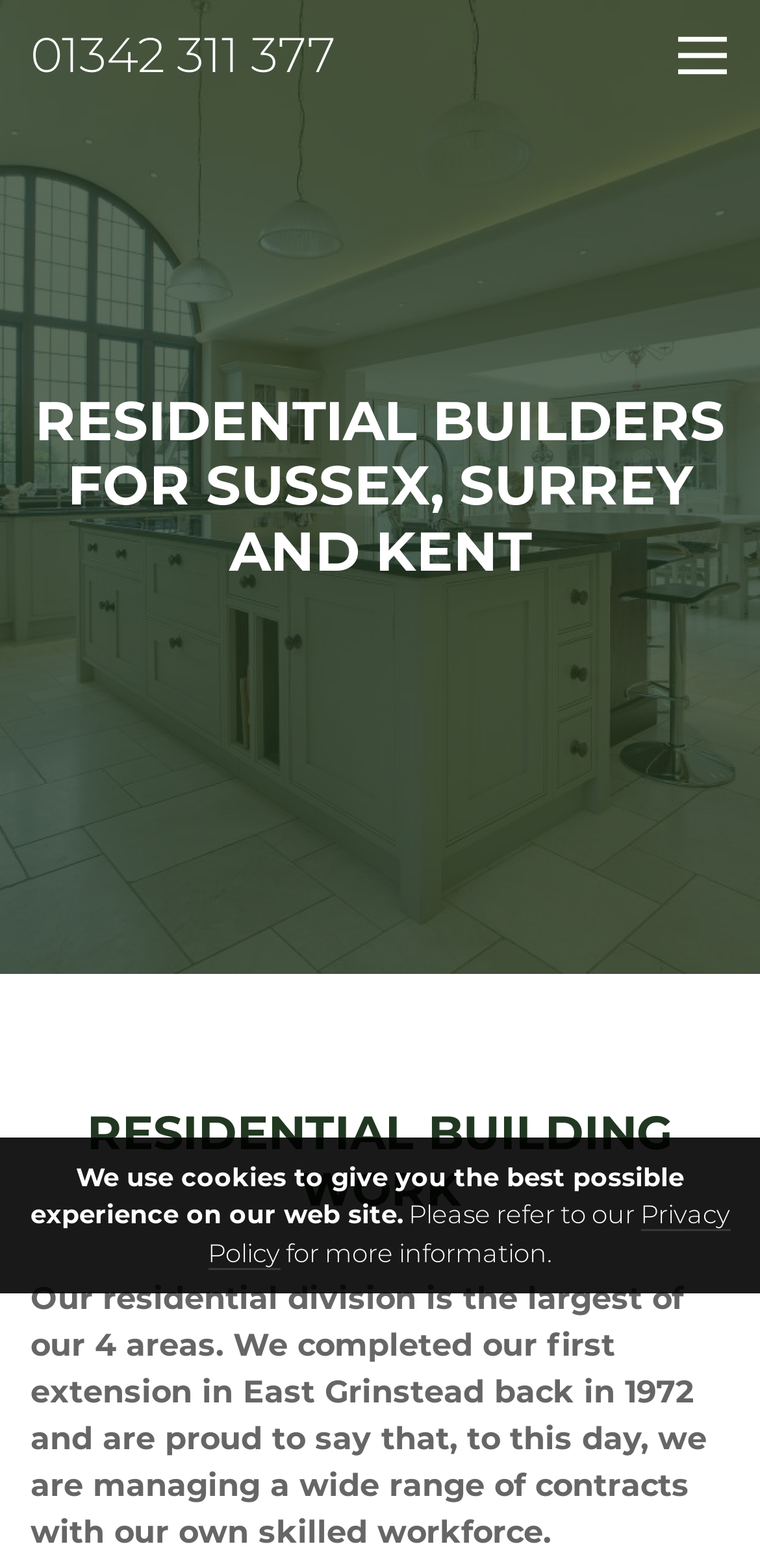Find the bounding box coordinates for the HTML element described in this sentence: "Back to top". Provide the coordinates as four float numbers between 0 and 1, in the format [left, top, right, bottom].

[0.682, 0.768, 0.979, 0.815]